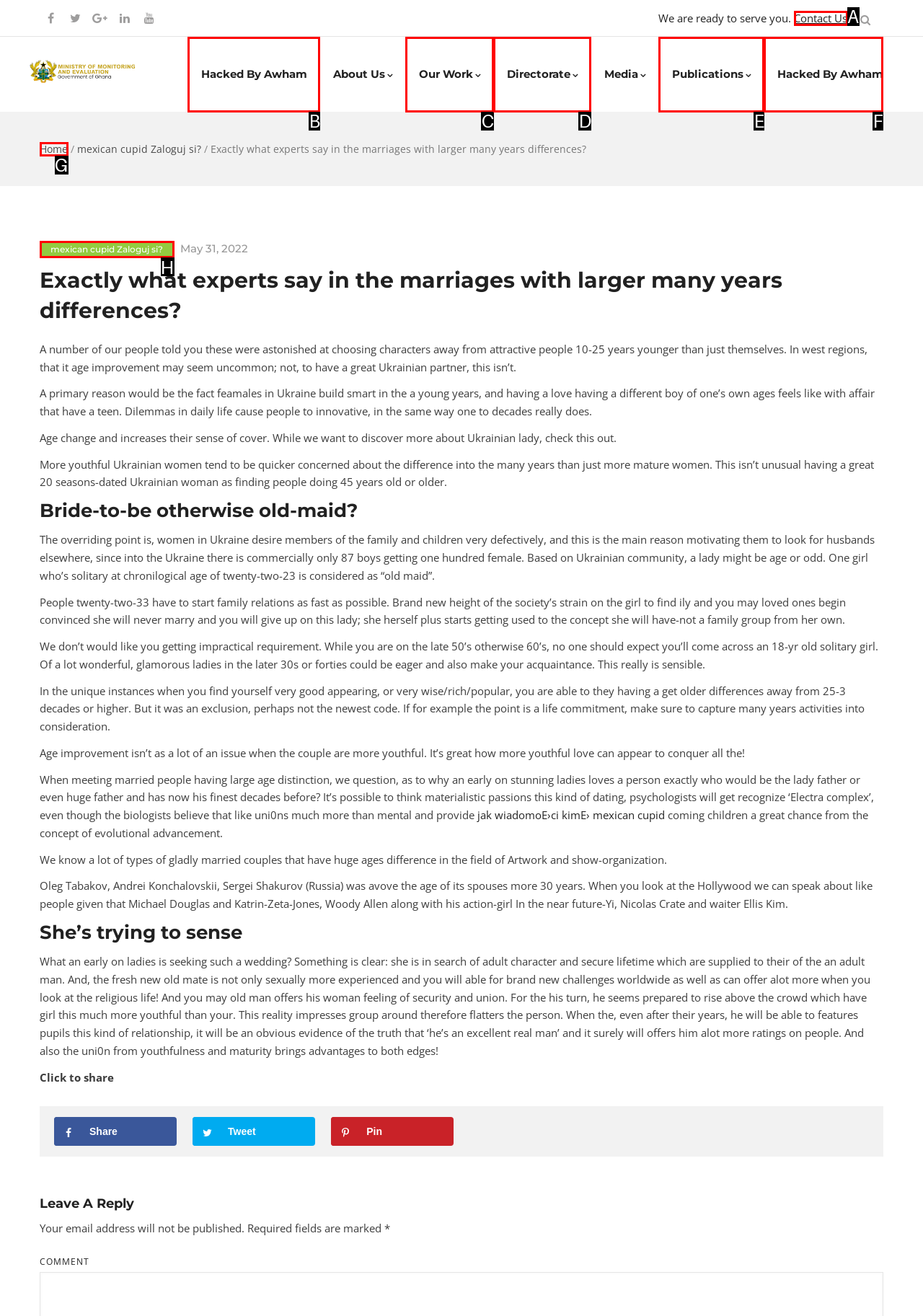Using the element description: Hacked By Awham, select the HTML element that matches best. Answer with the letter of your choice.

F